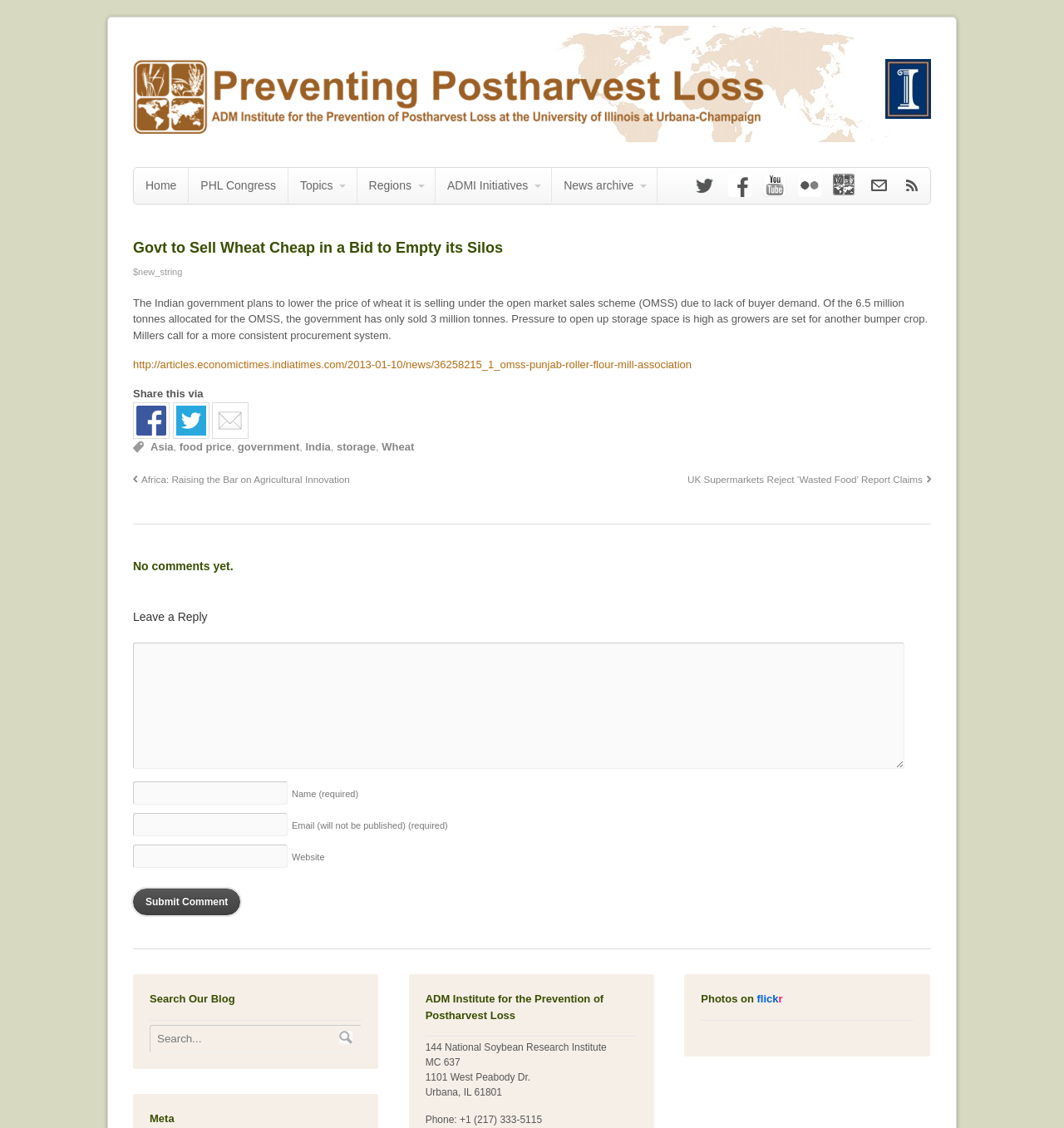How many tonnes of wheat has the government sold?
Refer to the screenshot and deliver a thorough answer to the question presented.

The answer can be found in the article content, which states 'Of the 6.5 million tonnes allocated for the OMSS, the government has only sold 3 million tonnes.'